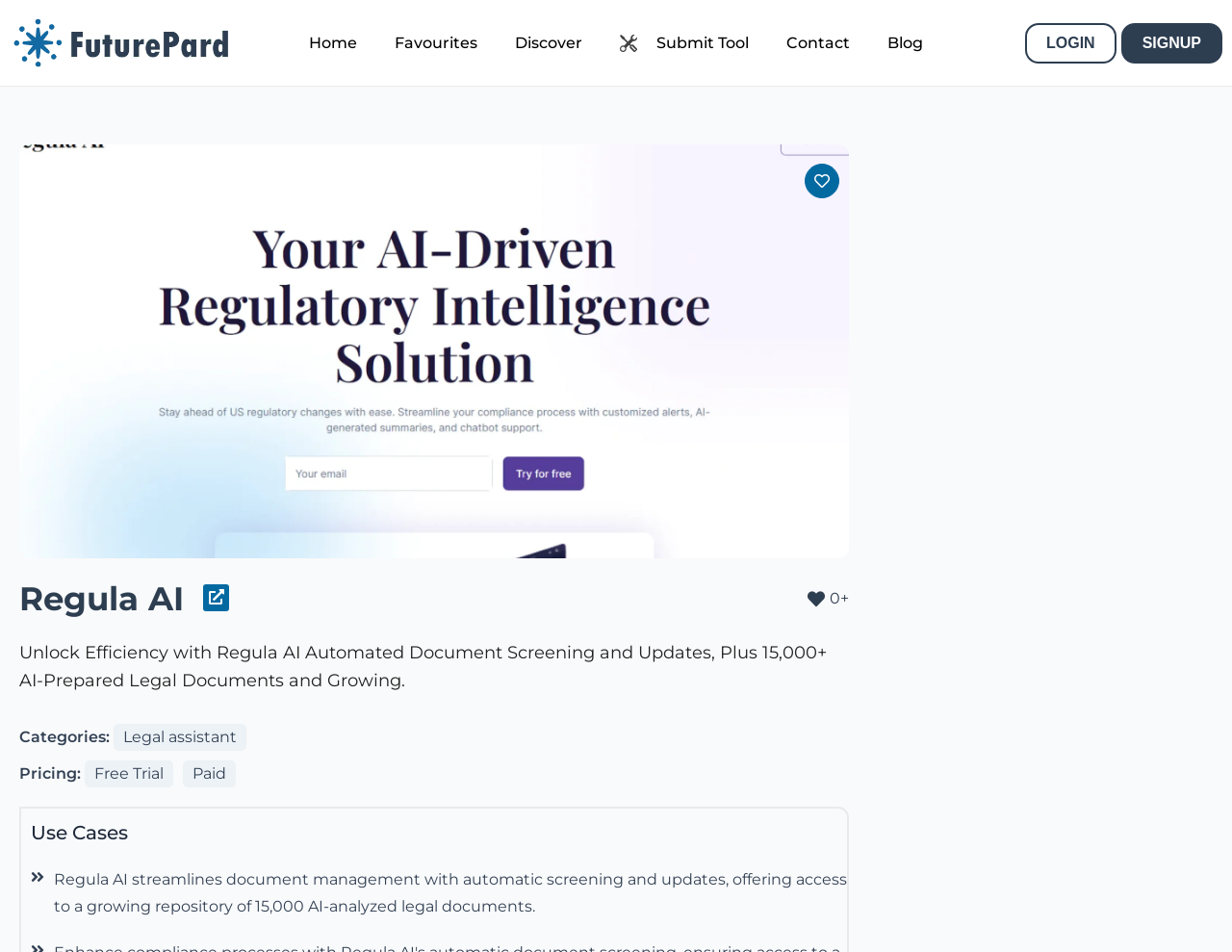Pinpoint the bounding box coordinates of the element you need to click to execute the following instruction: "login to account". The bounding box should be represented by four float numbers between 0 and 1, in the format [left, top, right, bottom].

[0.832, 0.024, 0.906, 0.066]